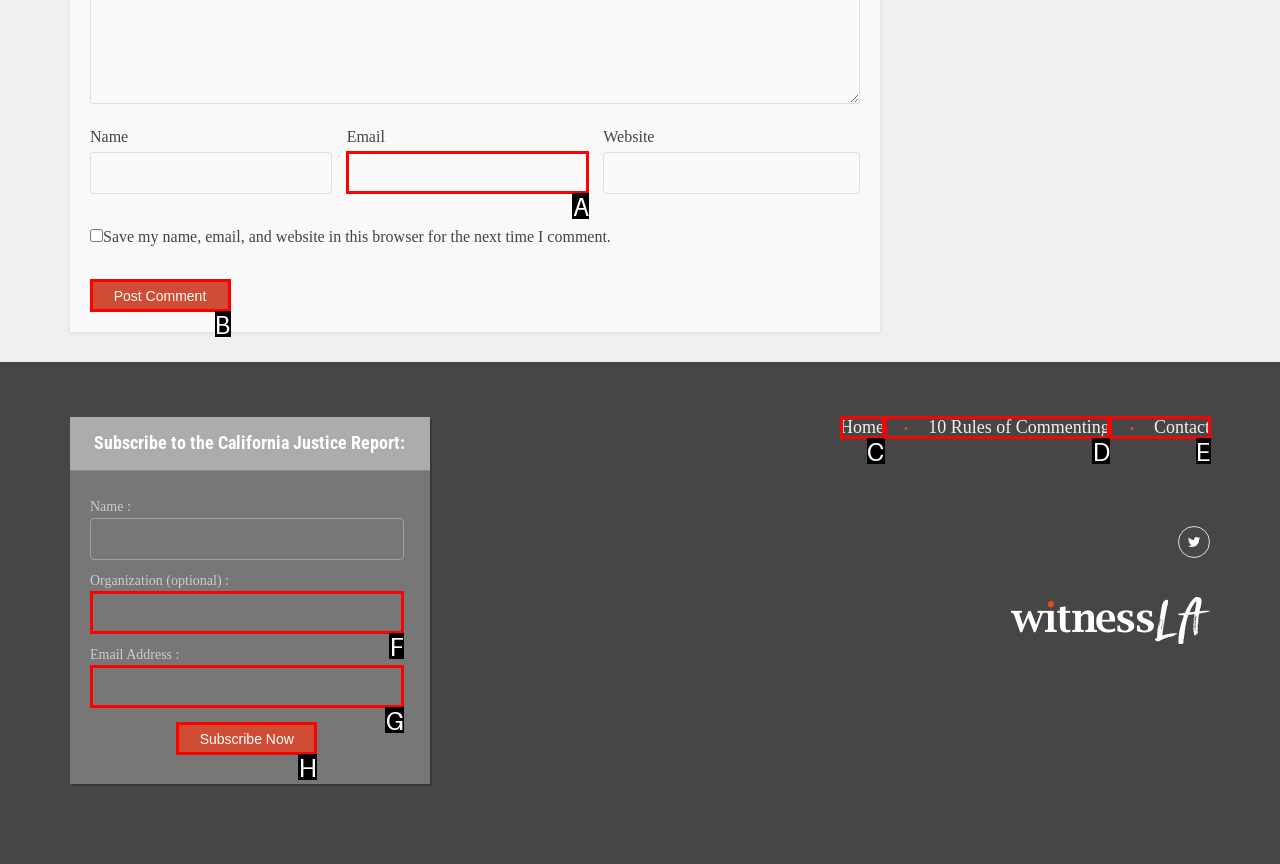For the task: Input your email, tell me the letter of the option you should click. Answer with the letter alone.

A